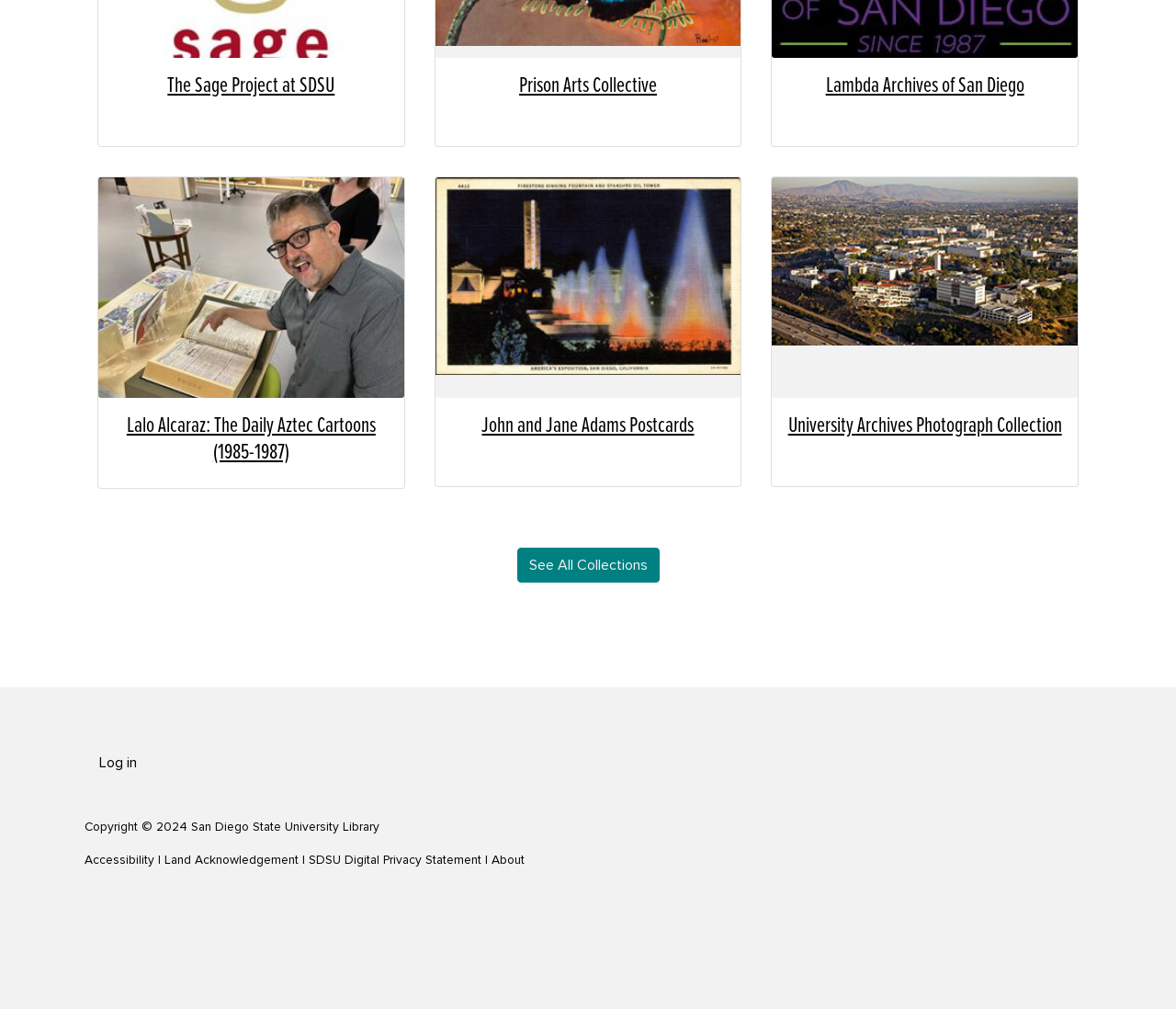Pinpoint the bounding box coordinates of the clickable element needed to complete the instruction: "See all collections". The coordinates should be provided as four float numbers between 0 and 1: [left, top, right, bottom].

[0.439, 0.542, 0.561, 0.577]